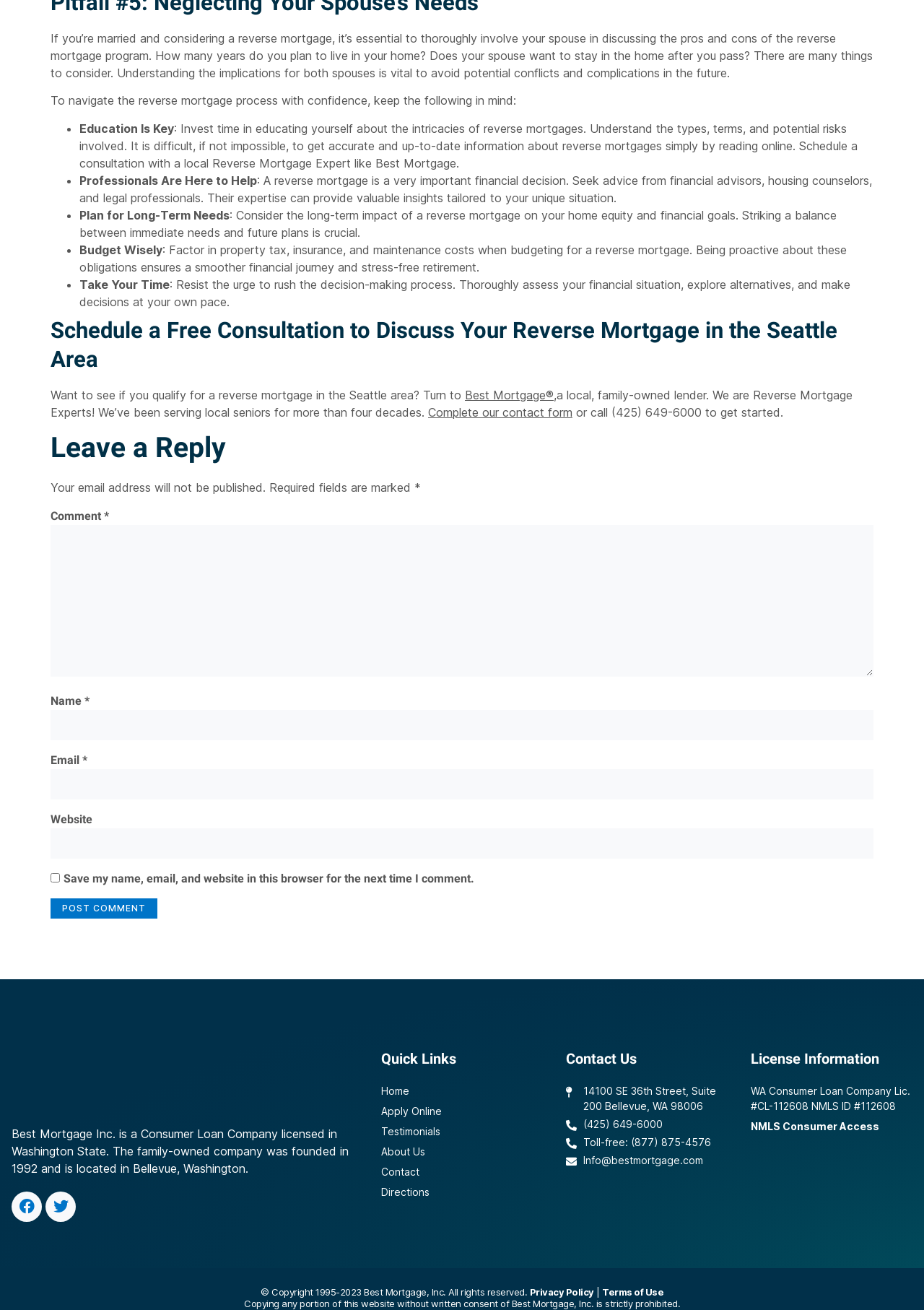Provide a one-word or short-phrase answer to the question:
What is the purpose of the 'Schedule a Free Consultation' button?

To discuss reverse mortgage